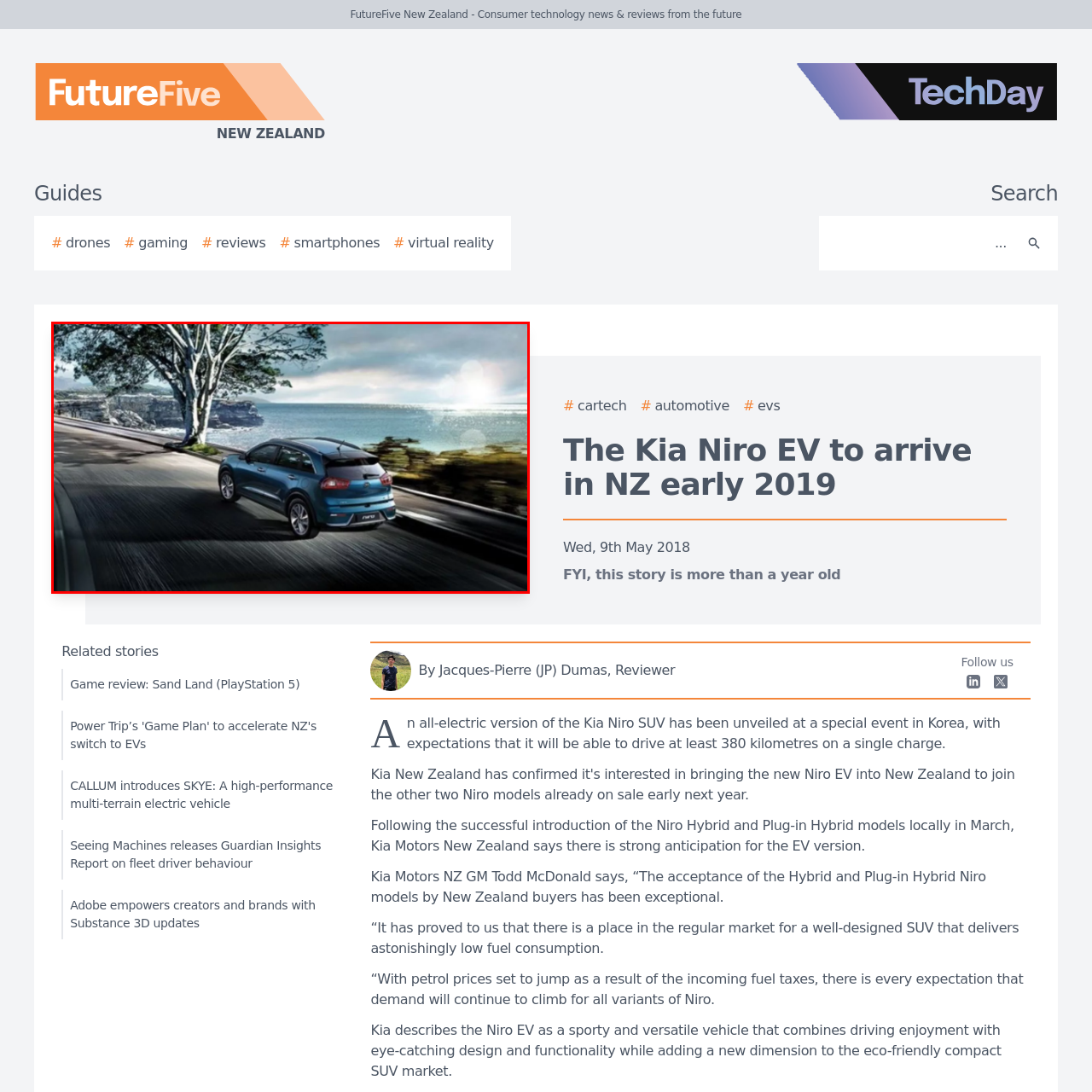Analyze and describe the image content within the red perimeter in detail.

The image showcases the Kia Niro EV, an all-electric compact SUV, taking a scenic drive along a coastal road. The vehicle is depicted from the rear, highlighting its stylish design and vibrant blue color as it cruises past lush greenery and a stunning ocean view. Sunlight reflects off the water, creating a serene and inviting atmosphere. This visual representation emphasizes the Niro EV's sportiness and versatility, aligning with Kia's positioning of the model as an eco-friendly choice that combines driving pleasure with practical functionality. This image reflects the anticipation surrounding the Niro EV's arrival in New Zealand, showcasing its appeal to modern drivers seeking sustainable transportation solutions.